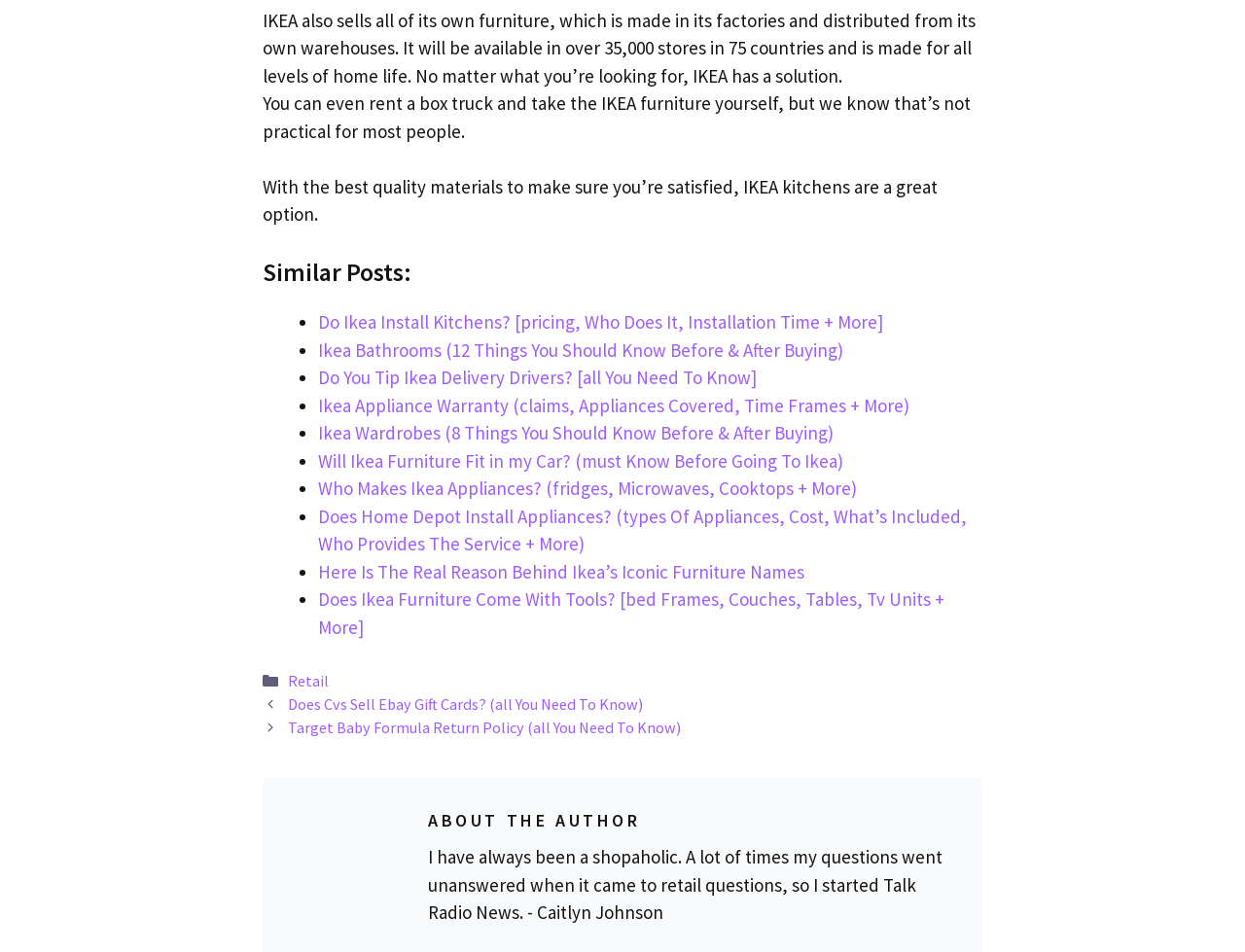Identify the bounding box coordinates of the part that should be clicked to carry out this instruction: "Click on 'Previous' button".

[0.231, 0.729, 0.516, 0.75]